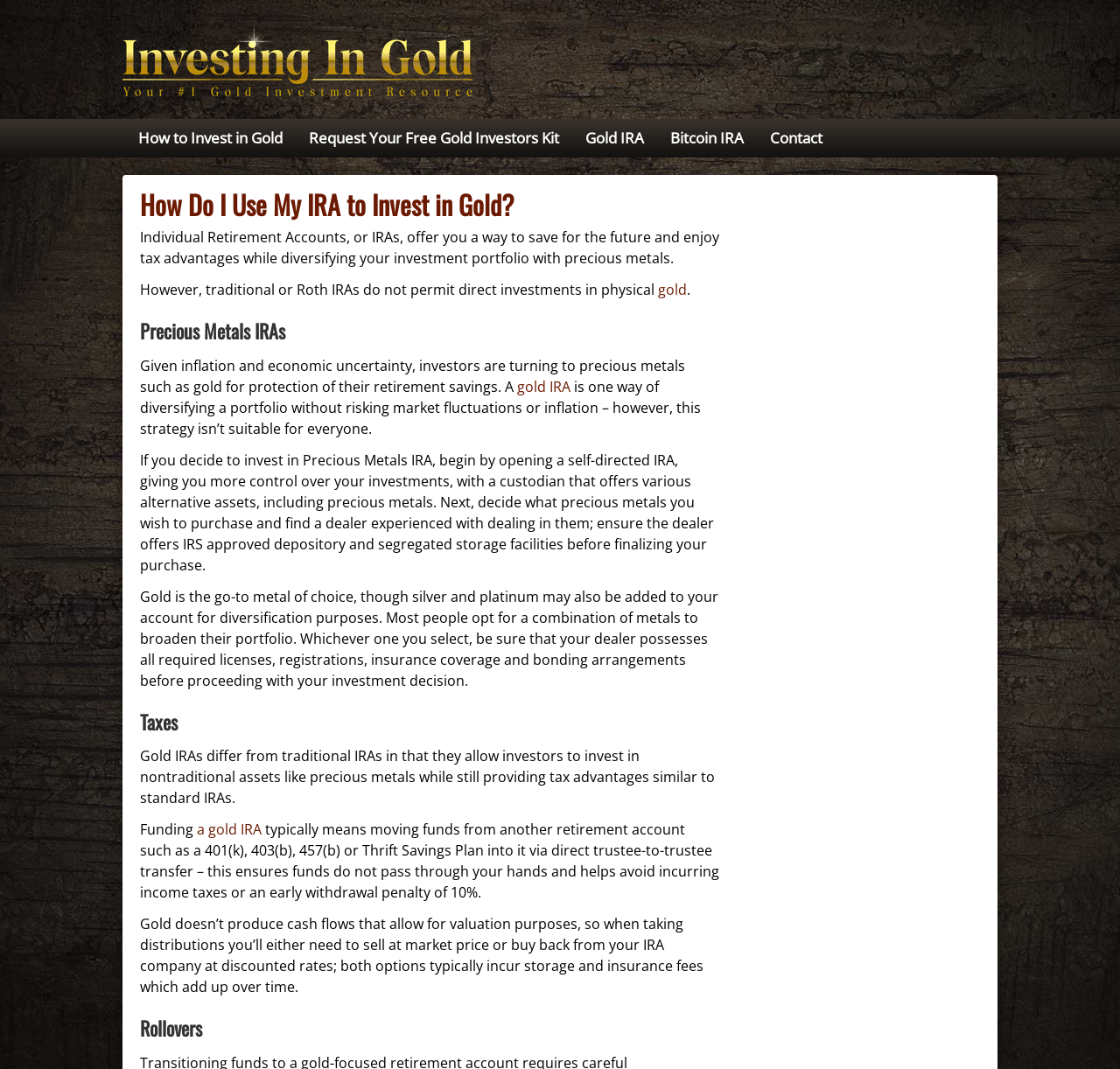Extract the bounding box coordinates for the HTML element that matches this description: "How to Invest in Gold". The coordinates should be four float numbers between 0 and 1, i.e., [left, top, right, bottom].

[0.109, 0.111, 0.264, 0.147]